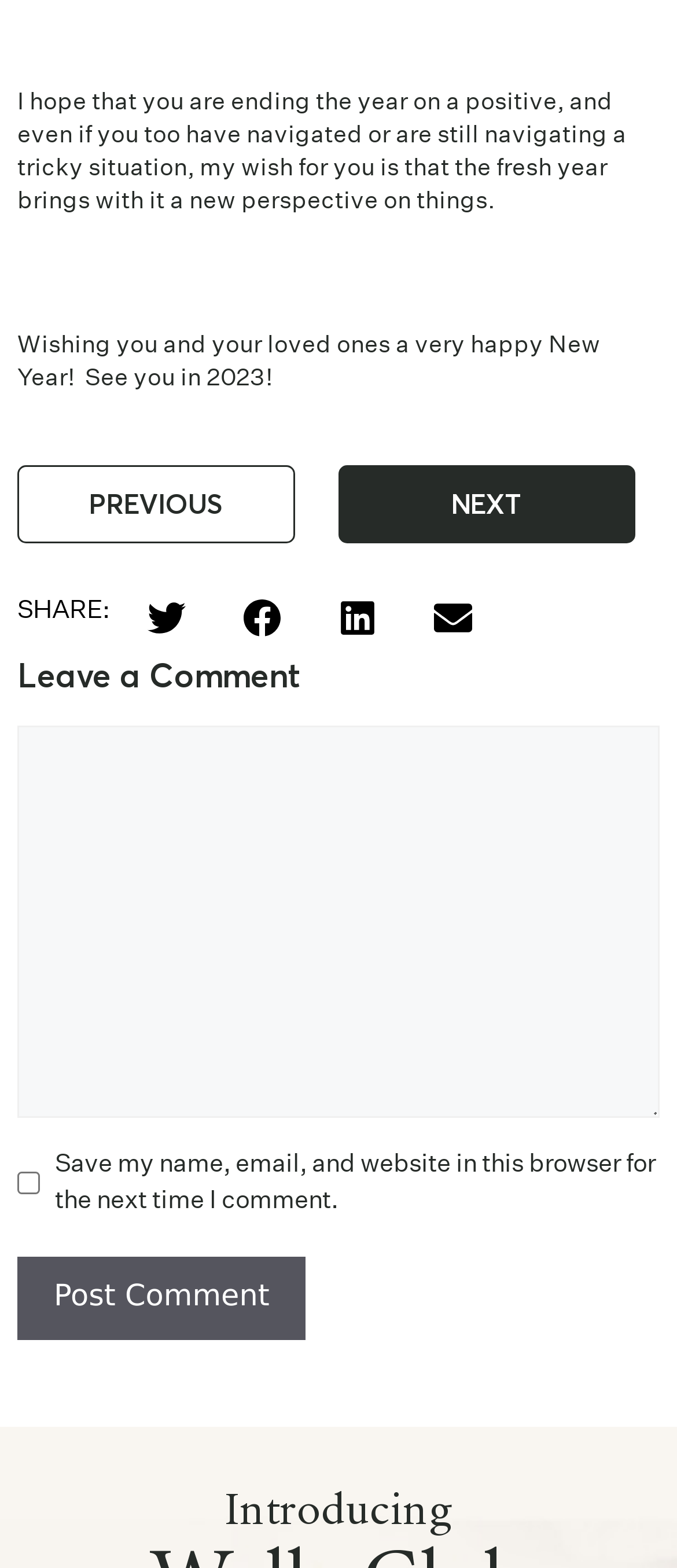Locate the bounding box coordinates of the clickable region to complete the following instruction: "Click the 'NEXT' link."

[0.499, 0.297, 0.937, 0.347]